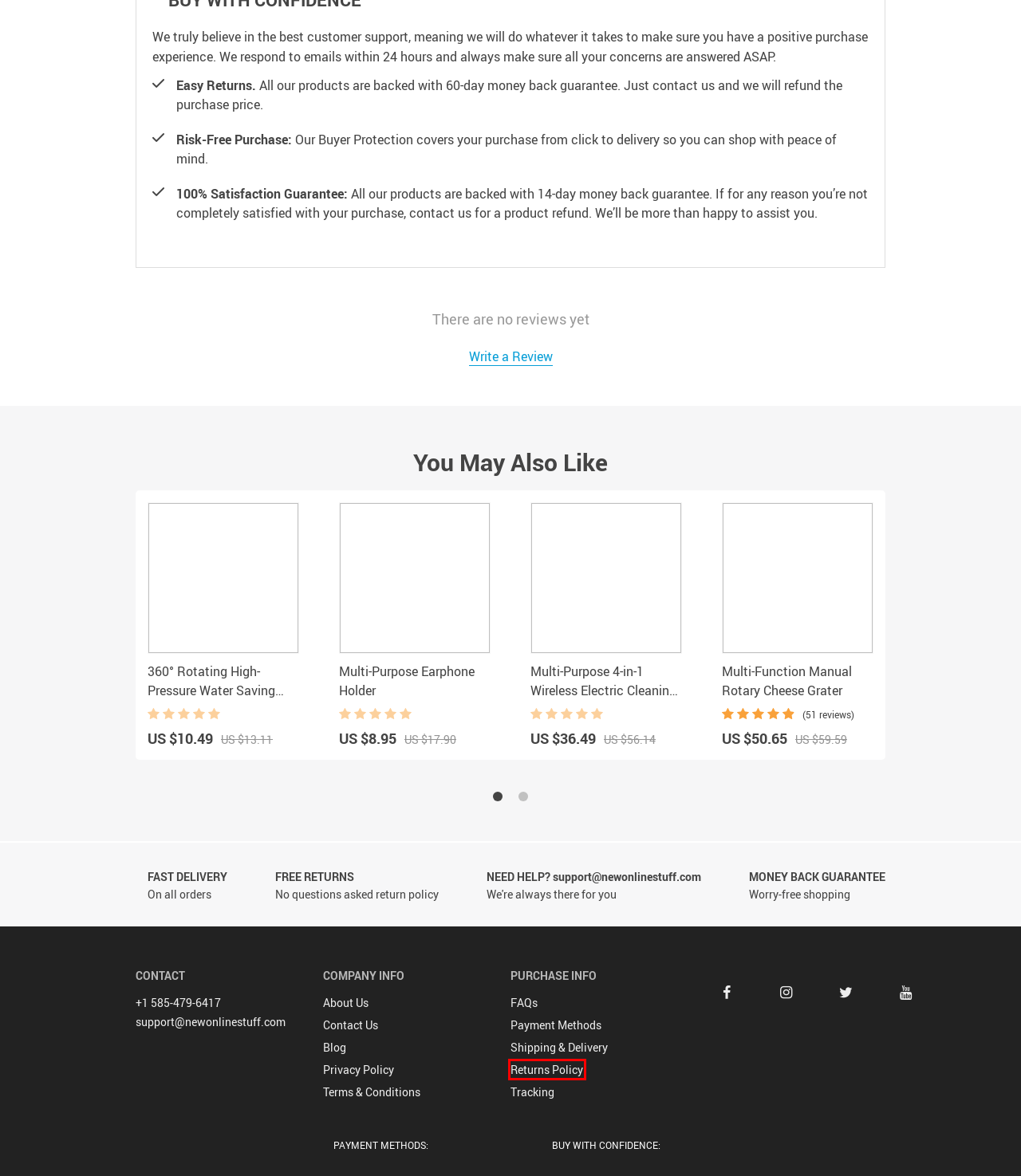Given a webpage screenshot featuring a red rectangle around a UI element, please determine the best description for the new webpage that appears after the element within the bounding box is clicked. The options are:
A. Multi-Function Manual Rotary Cheese Grater
B. Refunds & Returns Policy
C. Our shipping methods and terms
D. About us
E. Multi-Purpose Earphone Holder
F. FAQ – popular questions answered
G. Privacy Policy
H. Payment methods available for you

B